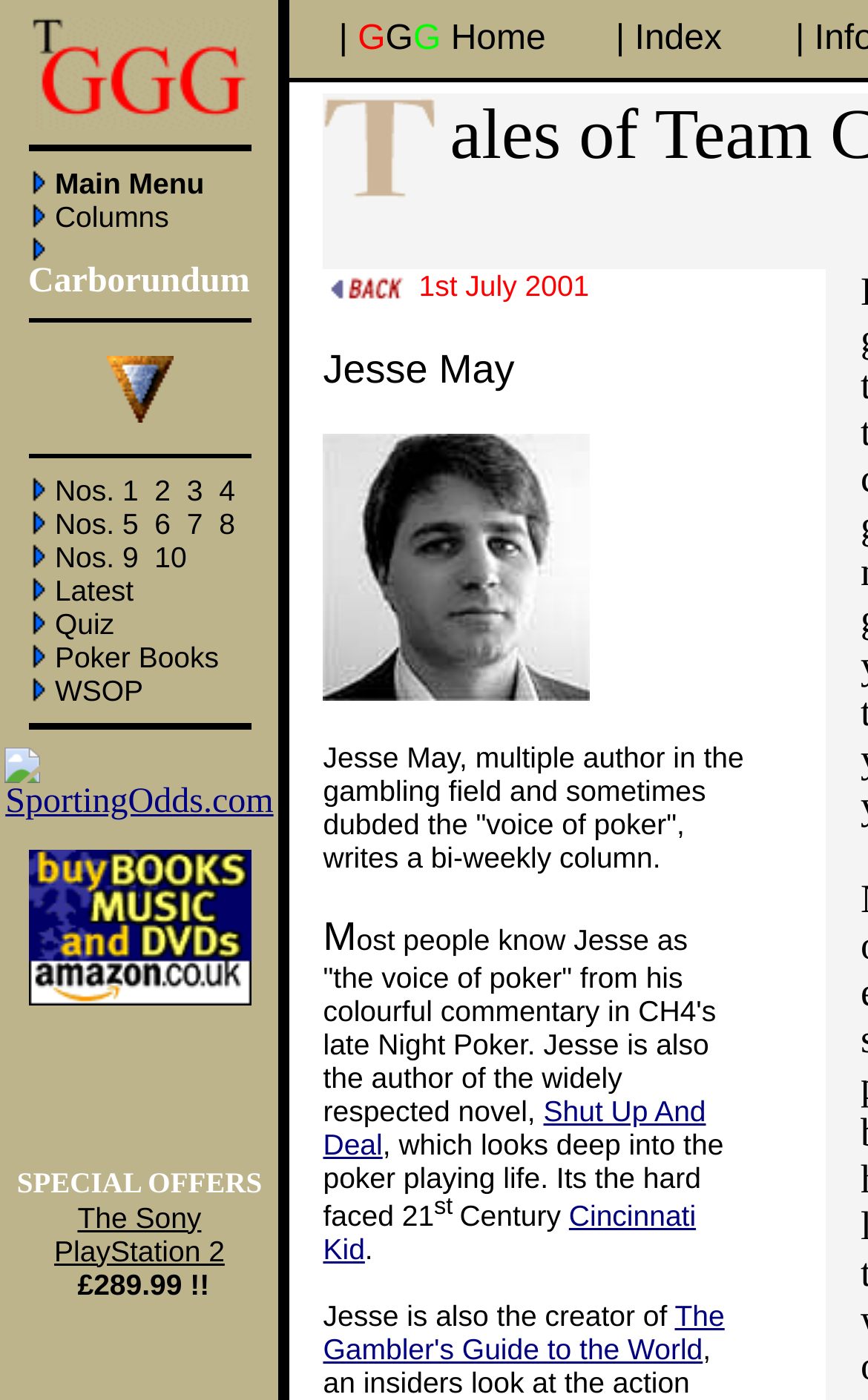Create an elaborate caption that covers all aspects of the webpage.

The webpage is divided into several sections, with a prominent image at the top, taking up about a quarter of the page's width. Below the image, there is a table with three rows, each containing a link with an accompanying icon. The links are labeled "Main Menu", "Columns", and "Carborundum", respectively.

Further down the page, there is another table with multiple rows, each containing an image. The images are stacked vertically, with some of them having a small gap between them.

To the right of the images, there is a section with a single image labeled "Down". Below this image, there is another table with multiple rows, each containing an image.

The main content of the page is divided into three sections, each with a heading that includes a number and a brief description. The first section is labeled "Nos. 1 2 3 4" and contains links to each of these numbers, along with a small icon. The second section is labeled "Nos. 5 6 7 8" and has a similar layout. The third section is labeled "Nos. 9 10" and also contains links with icons.

Throughout the page, there are multiple images, links, and tables, which are arranged in a hierarchical structure. The layout is dense, with many elements packed closely together.